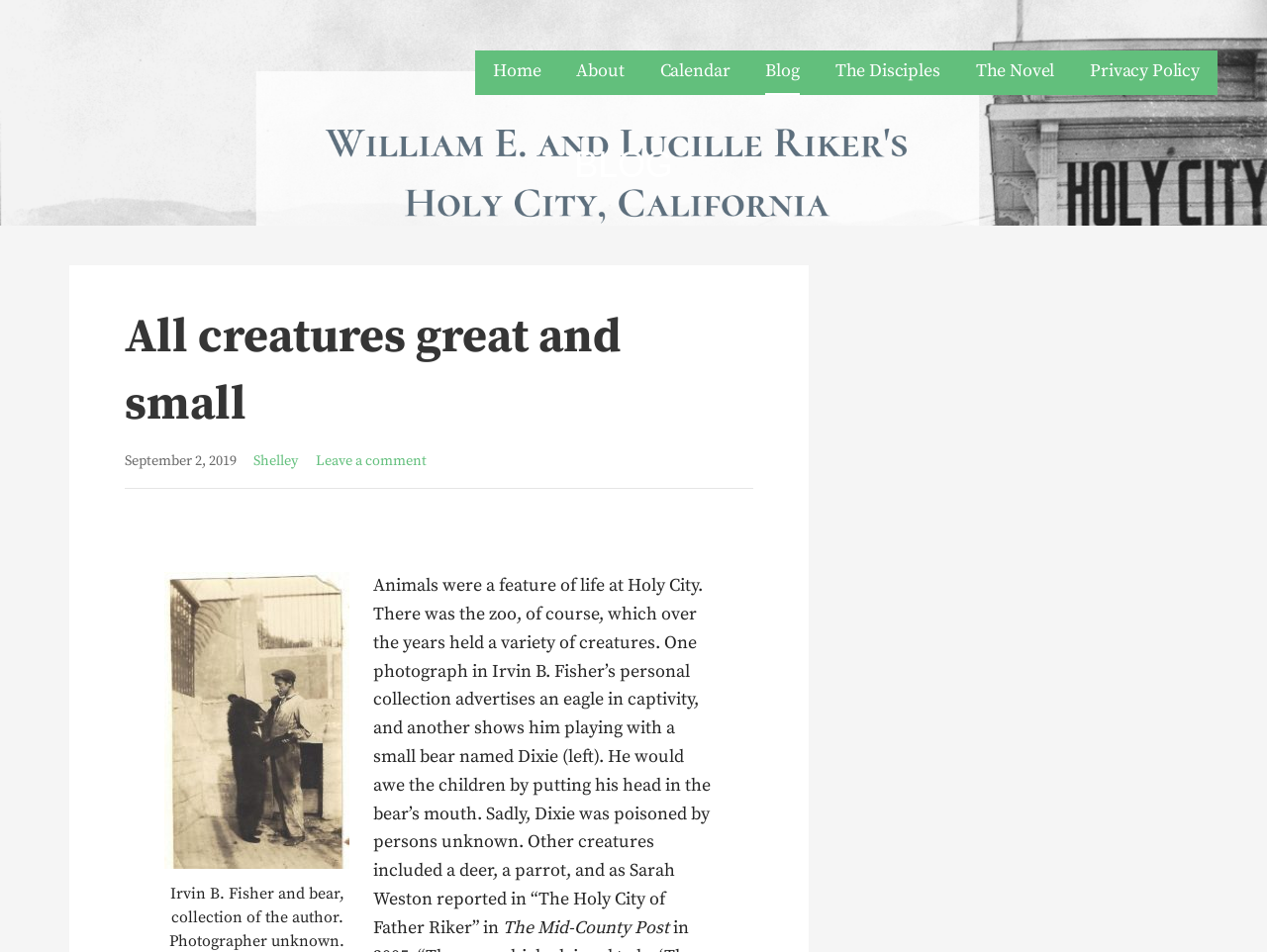Determine the bounding box coordinates for the UI element described. Format the coordinates as (top-left x, top-left y, bottom-right x, bottom-right y) and ensure all values are between 0 and 1. Element description: Home

[0.389, 0.053, 0.427, 0.1]